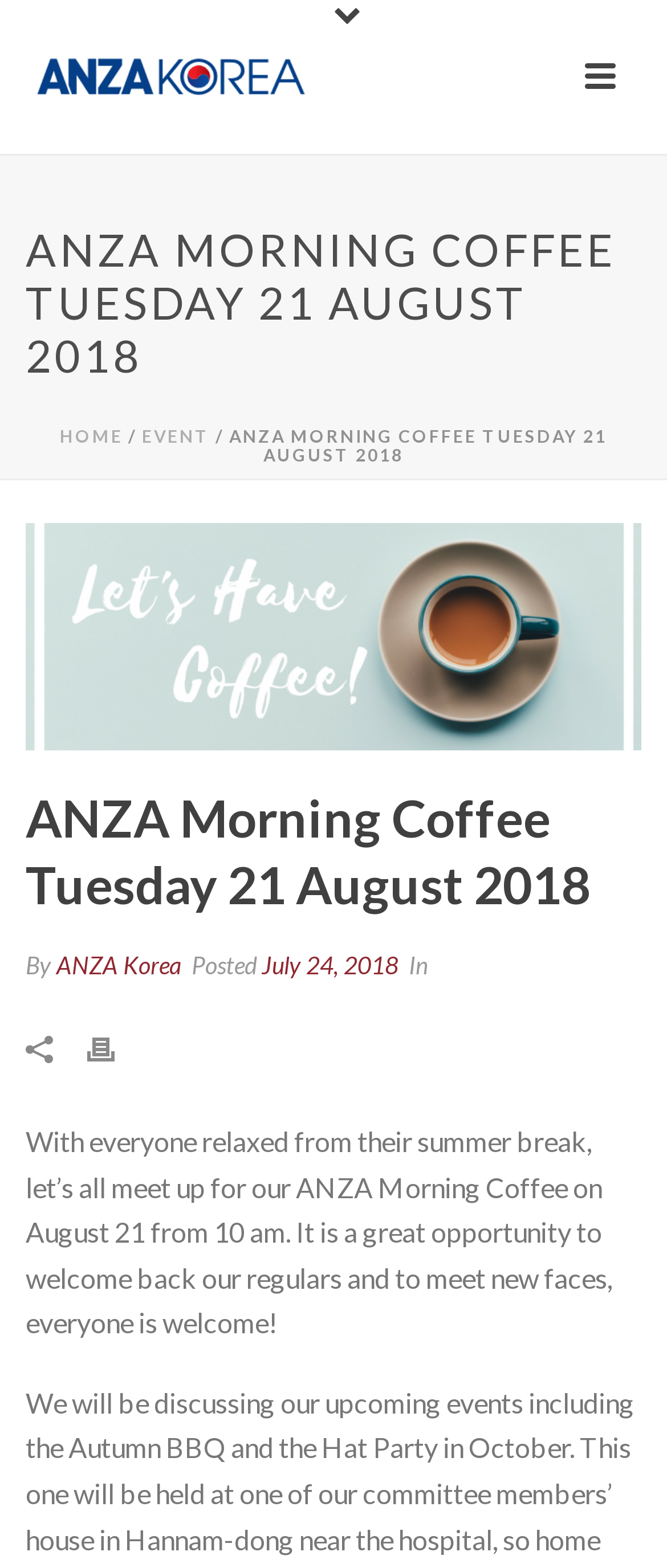What is the time of the ANZA Morning Coffee event?
Relying on the image, give a concise answer in one word or a brief phrase.

10 am